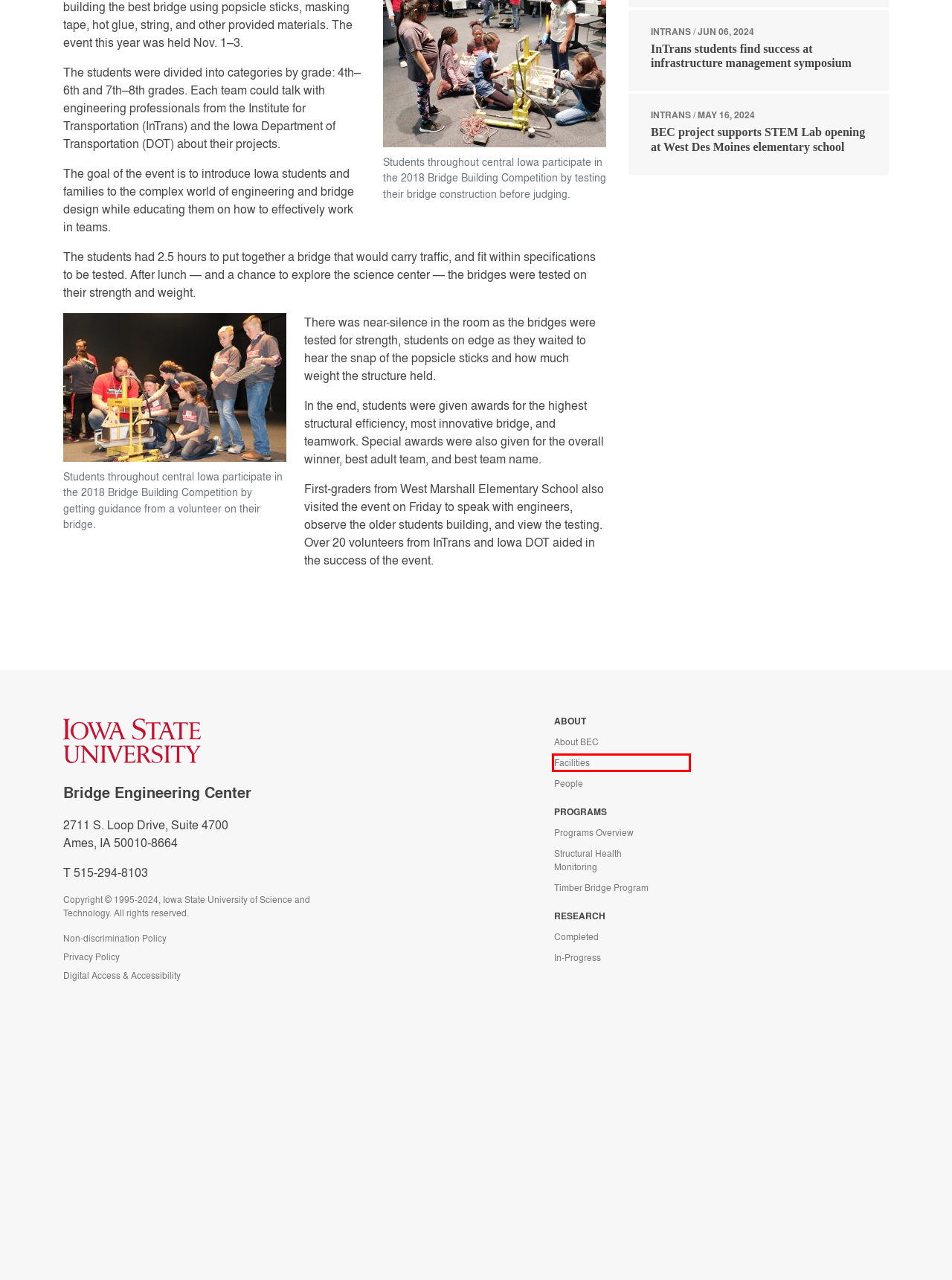Given a screenshot of a webpage with a red rectangle bounding box around a UI element, select the best matching webpage description for the new webpage that appears after clicking the highlighted element. The candidate descriptions are:
A. Electronic Privacy | Policy Library
B. Programs Overview | Bridge Engineering Center
C. Timber Bridge Program | Bridge Engineering Center
D. InTrans students find success at infrastructure management symposium | Institute for Transportation
E. Research Status: In-Progress | Bridge Engineering Center
F. Facilities | Bridge Engineering Center
G. About BEC | Bridge Engineering Center
H. Research Status: Completed | Bridge Engineering Center

F